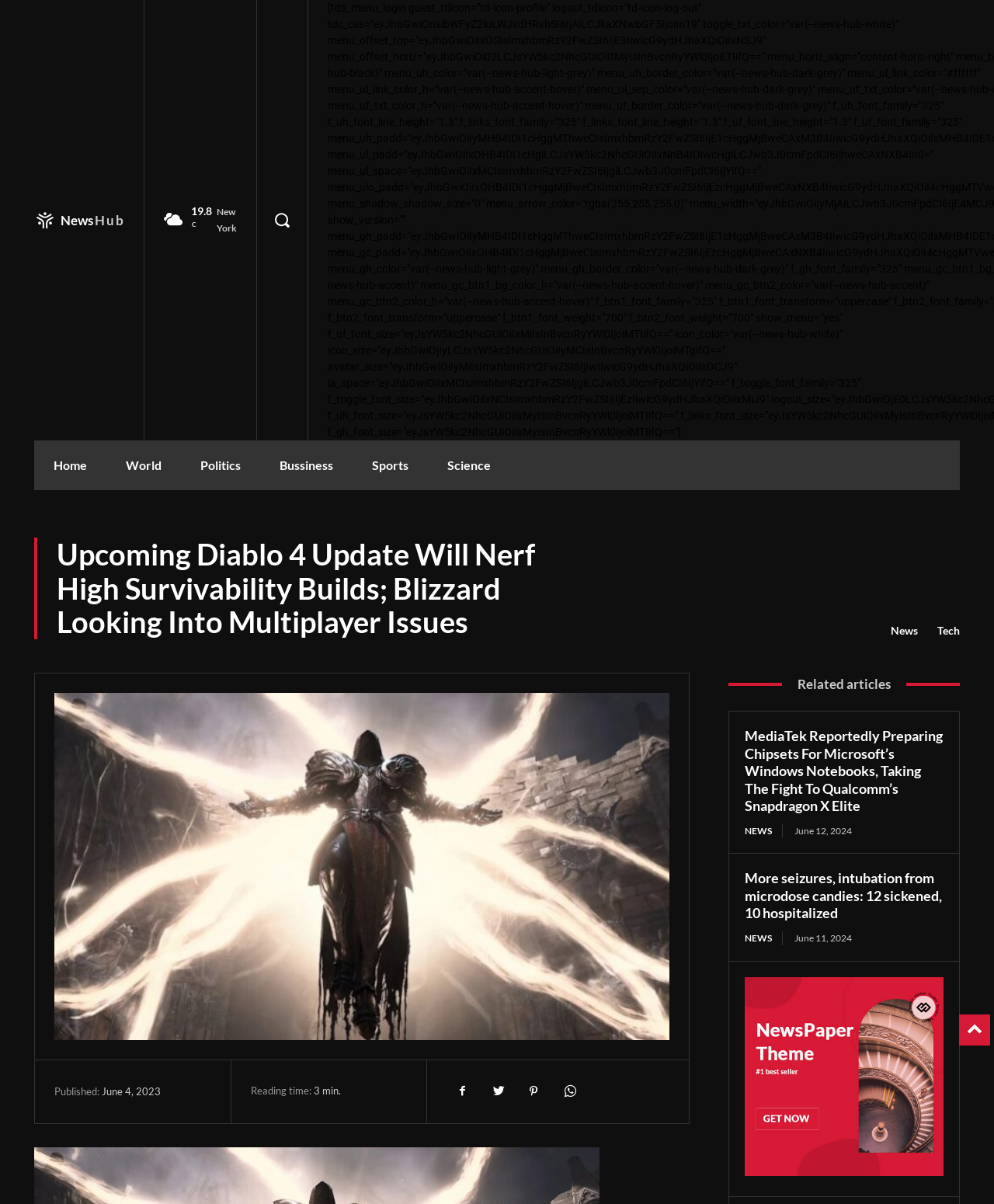Find the bounding box coordinates of the element to click in order to complete this instruction: "Check the related articles". The bounding box coordinates must be four float numbers between 0 and 1, denoted as [left, top, right, bottom].

[0.733, 0.559, 0.966, 0.578]